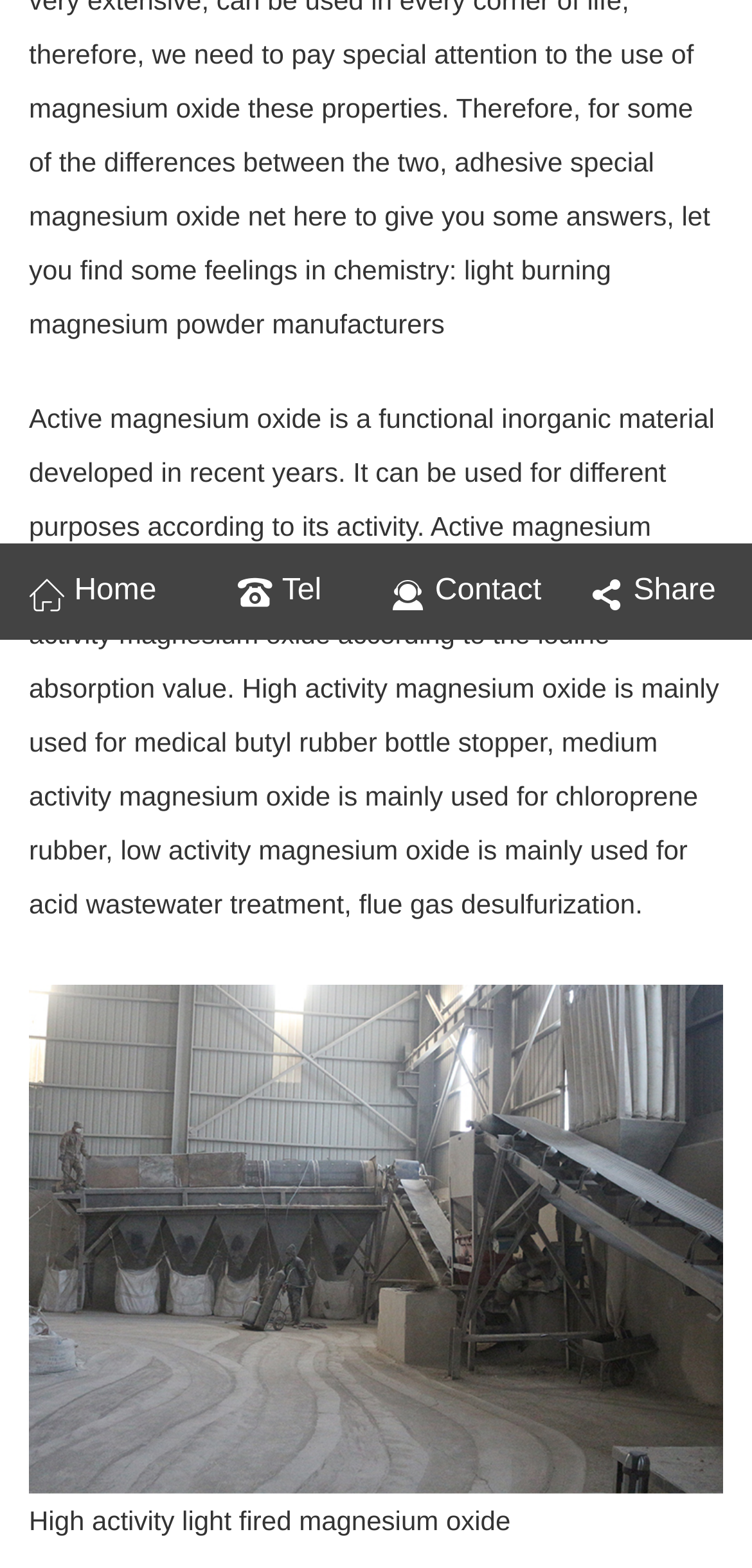Identify the bounding box for the UI element described as: "Contact". The coordinates should be four float numbers between 0 and 1, i.e., [left, top, right, bottom].

[0.496, 0.347, 0.744, 0.408]